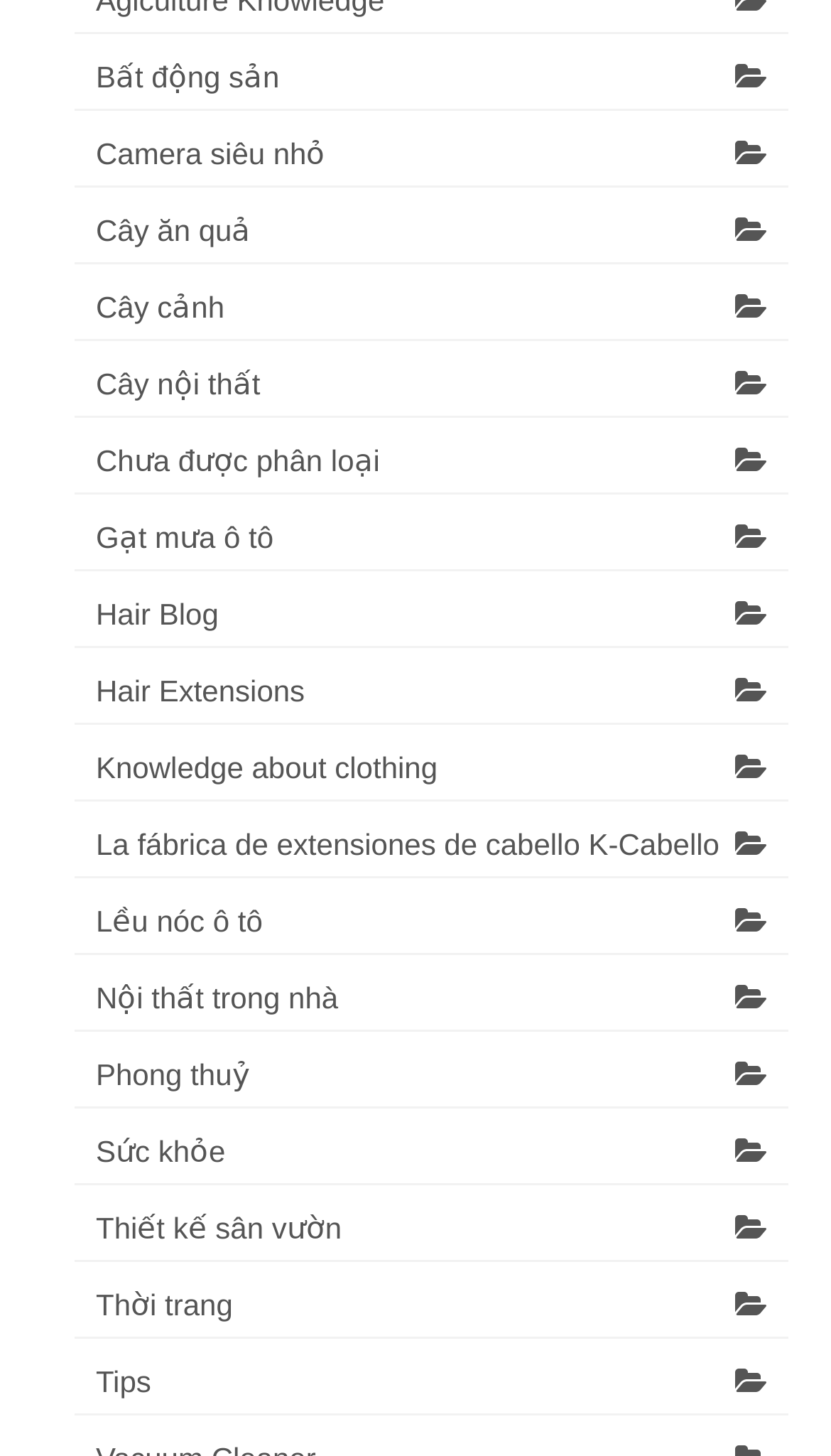Determine the bounding box coordinates of the clickable element to achieve the following action: 'Learn how to inspire corporate clients'. Provide the coordinates as four float values between 0 and 1, formatted as [left, top, right, bottom].

None